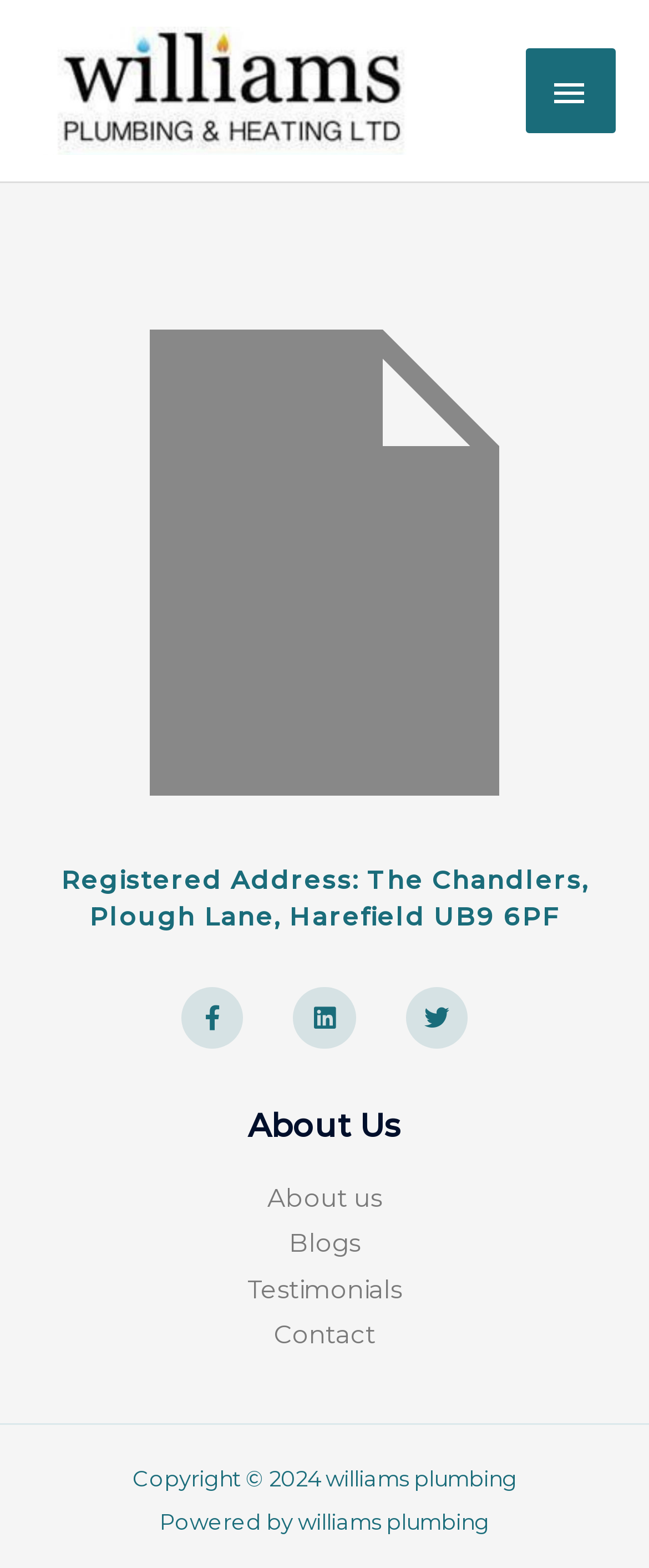Based on the description "Main Menu", find the bounding box of the specified UI element.

[0.81, 0.031, 0.949, 0.084]